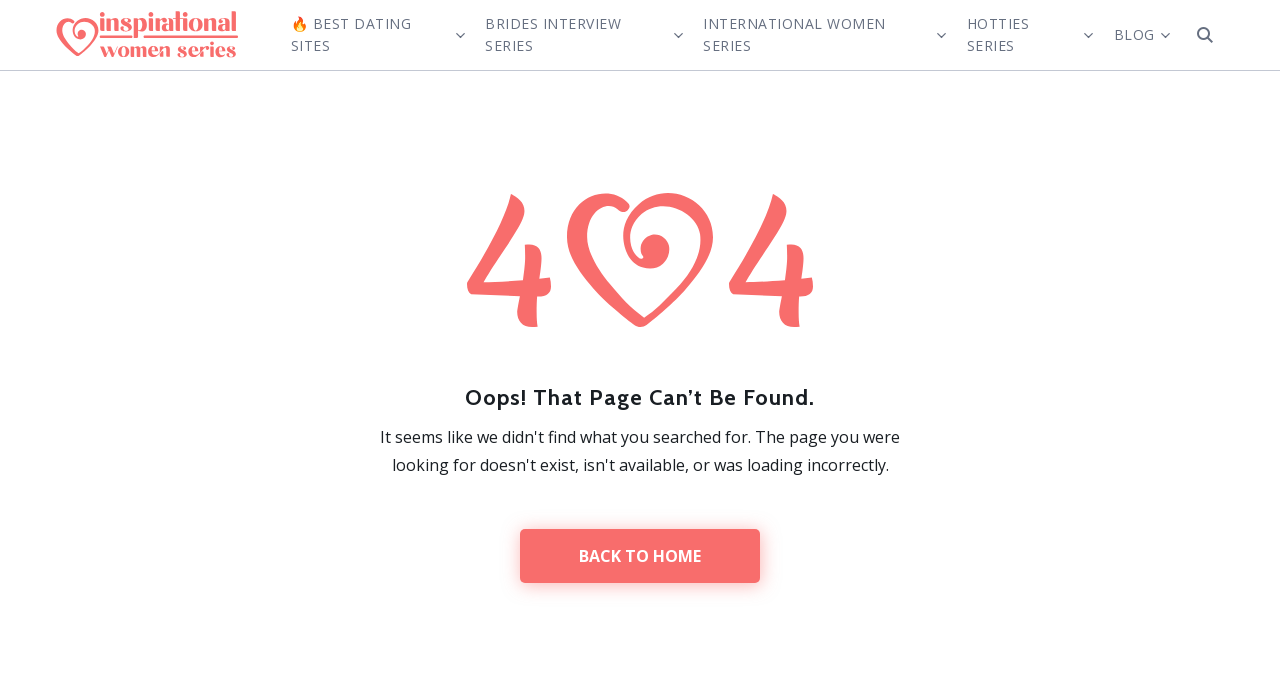Calculate the bounding box coordinates of the UI element given the description: "Blog".

[0.87, 0.001, 0.914, 0.103]